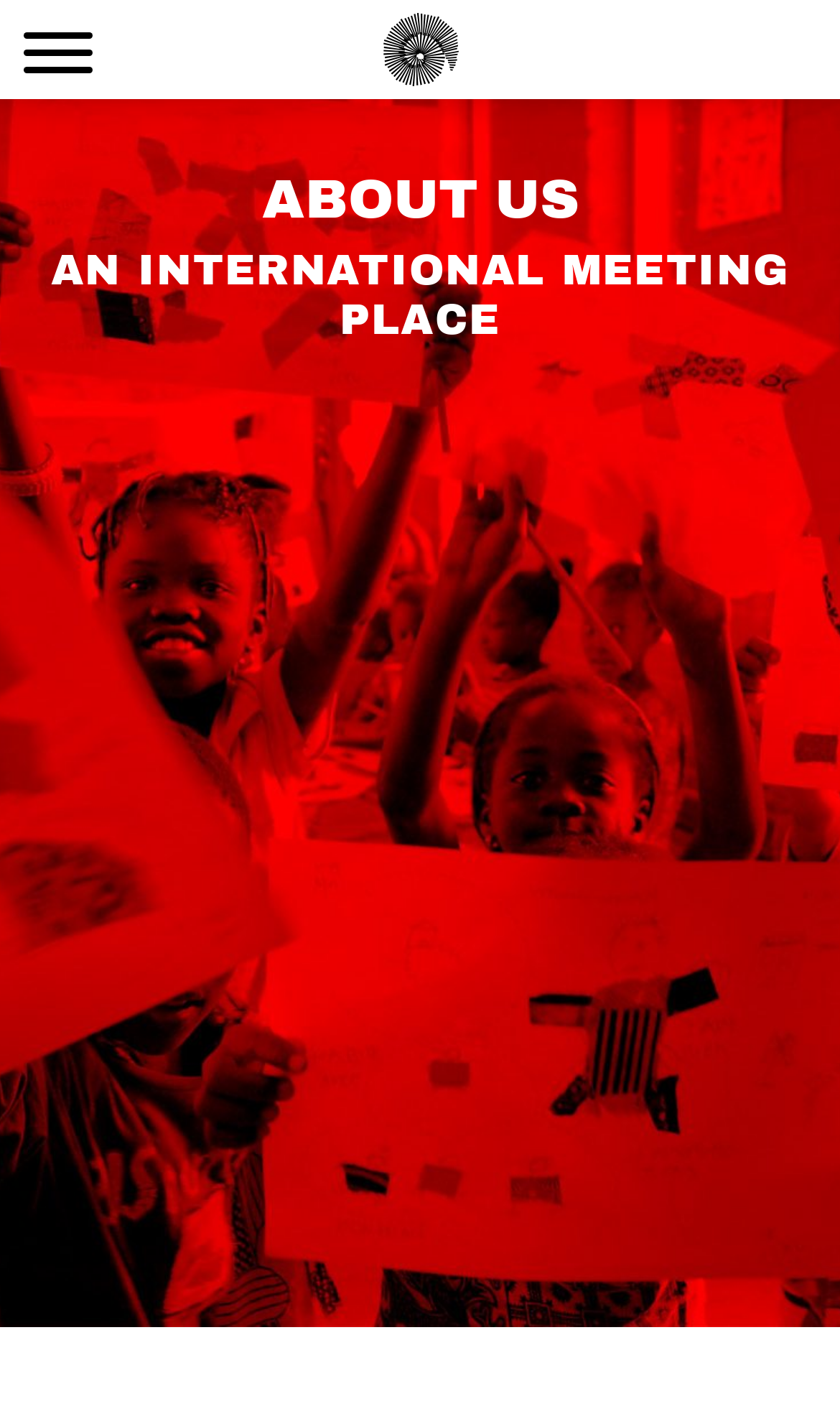Give a one-word or phrase response to the following question: What is the layout of the language selection links?

Side by side